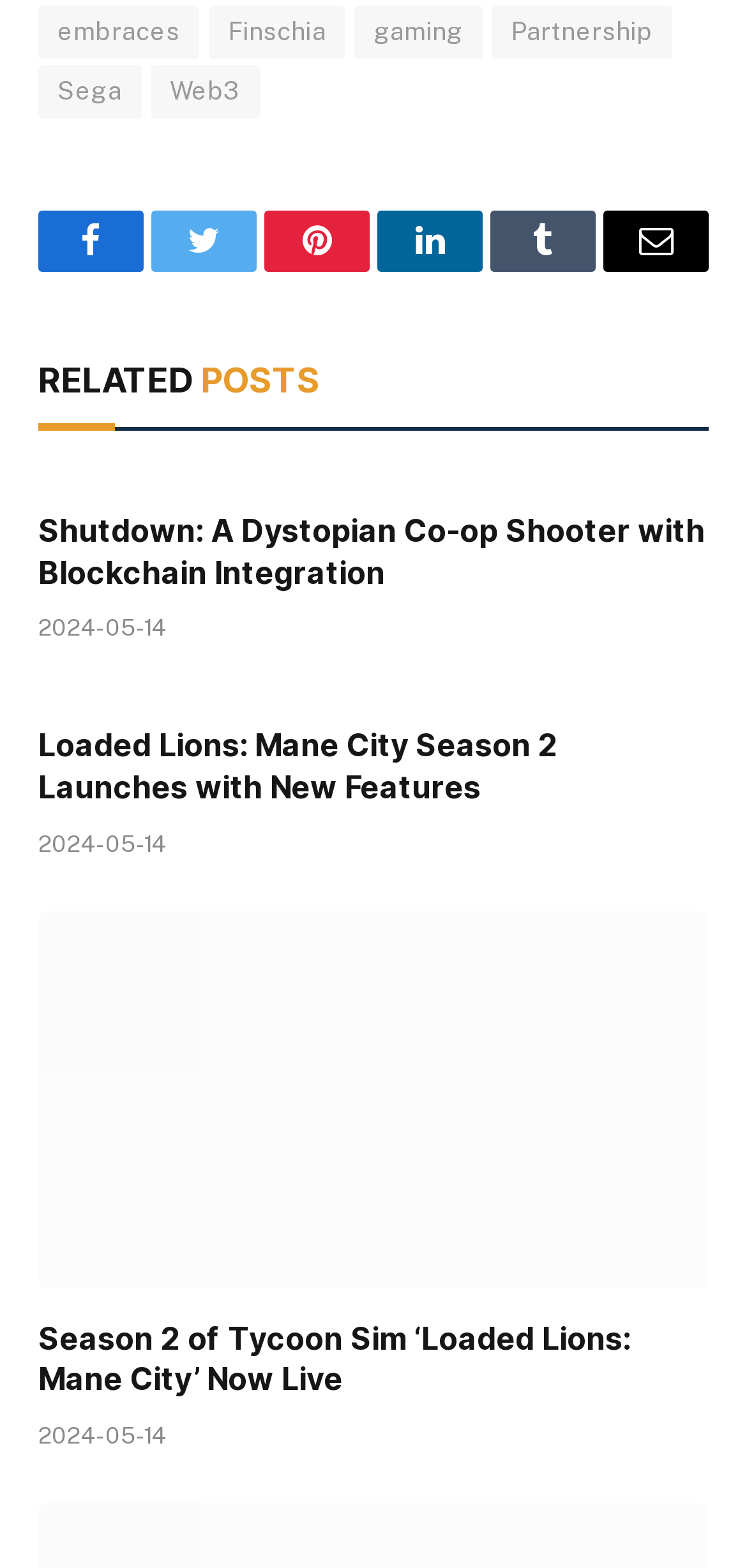Refer to the screenshot and answer the following question in detail:
How many social media links are there?

I counted the number of social media links by looking at the links with icons, which are Facebook, Twitter, Pinterest, LinkedIn, Tumblr, and Email.